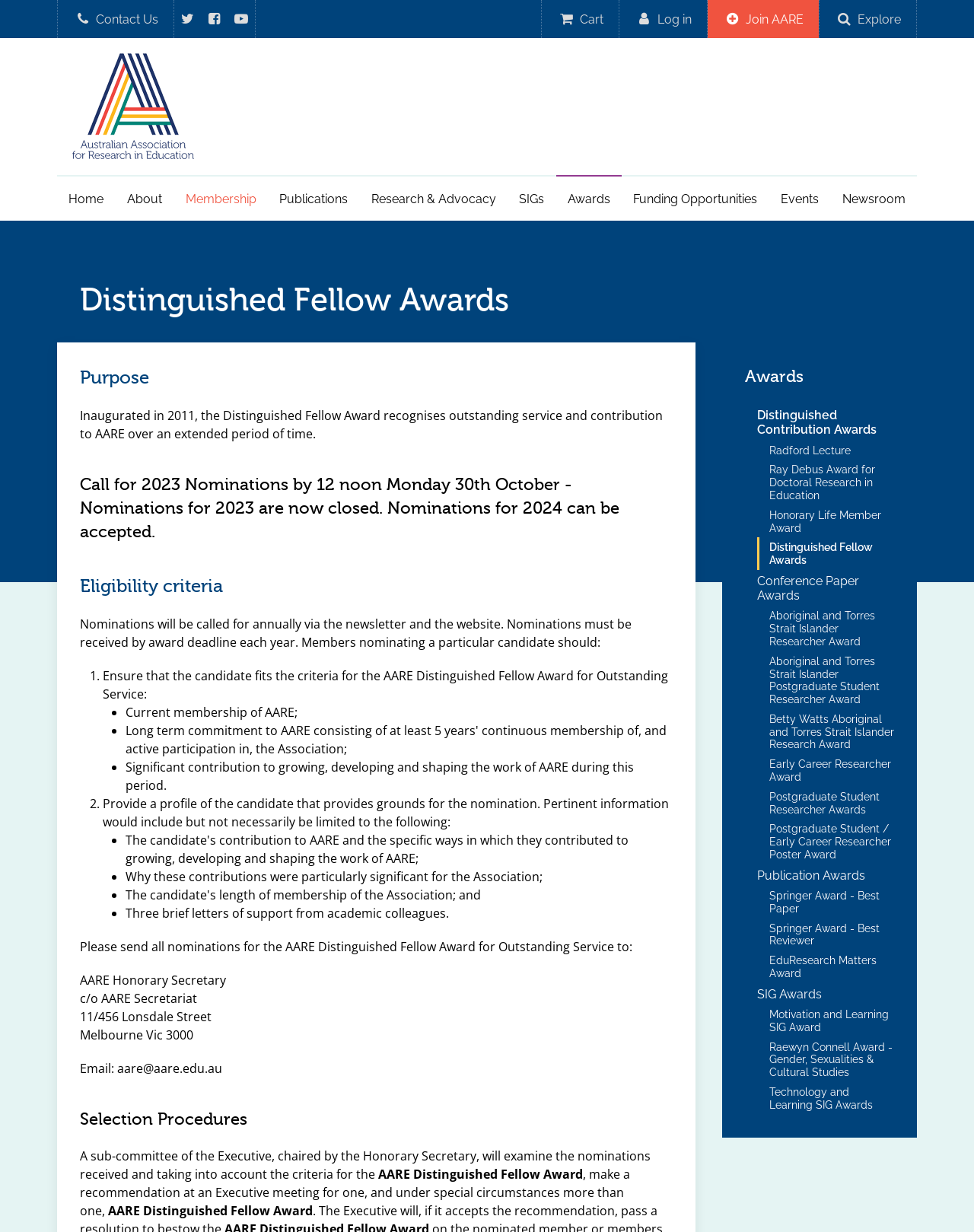Determine the bounding box coordinates for the area you should click to complete the following instruction: "Visit the Facebook page".

[0.206, 0.0, 0.234, 0.031]